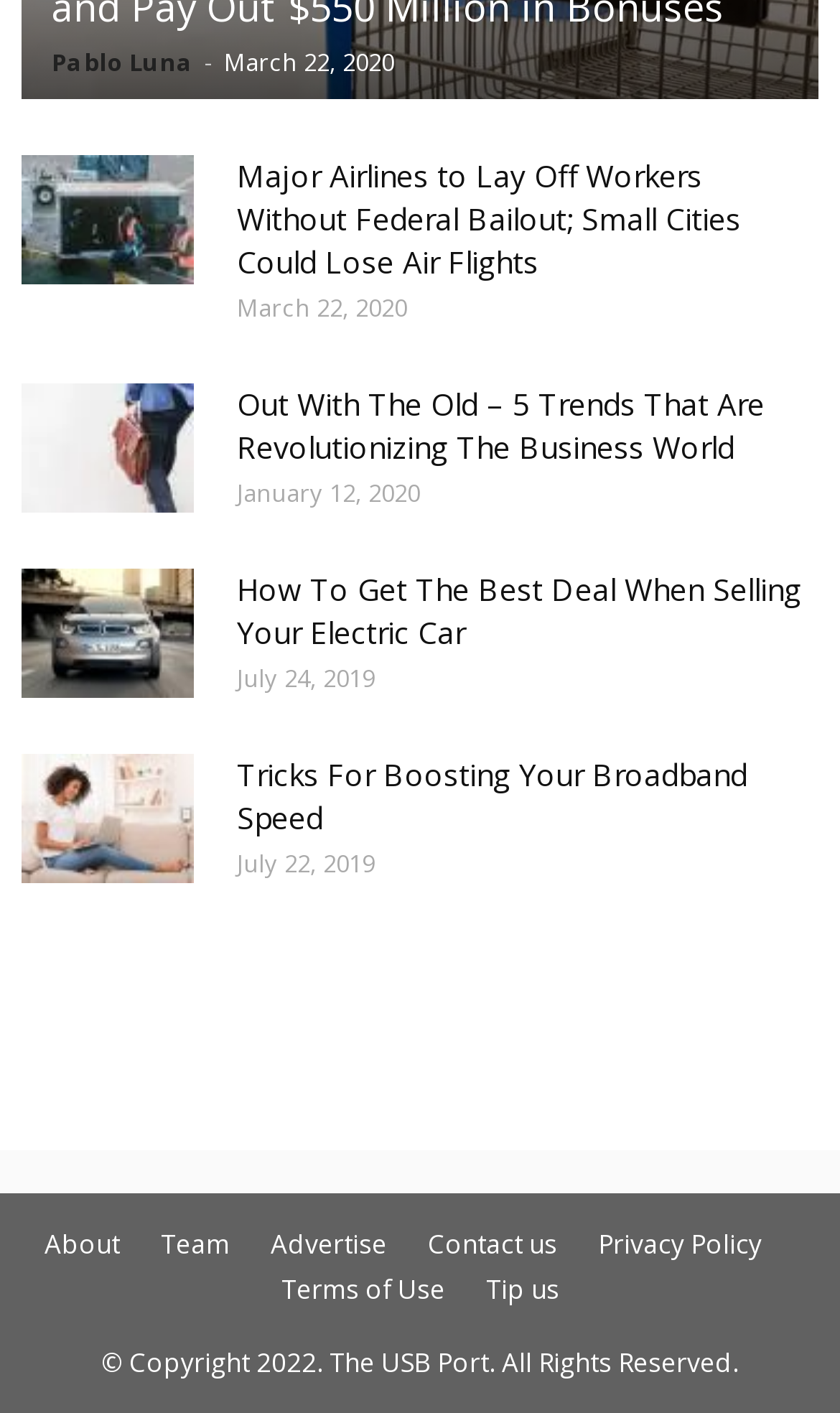Determine the bounding box coordinates of the element's region needed to click to follow the instruction: "Click on the link to read about Major Airlines layoffs". Provide these coordinates as four float numbers between 0 and 1, formatted as [left, top, right, bottom].

[0.026, 0.11, 0.231, 0.202]